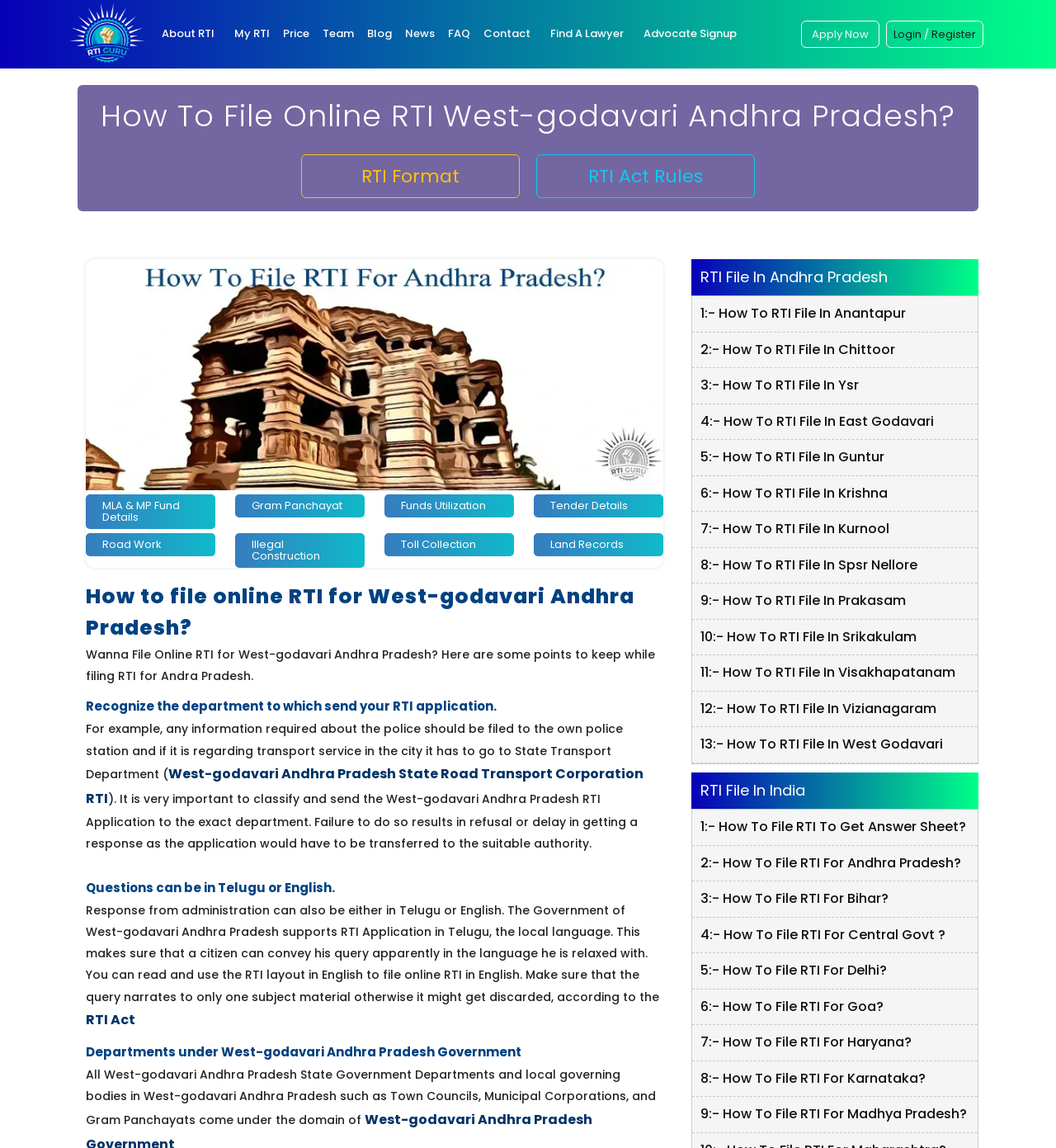Extract the main title from the webpage.

How To File Online RTI West-godavari Andhra Pradesh?